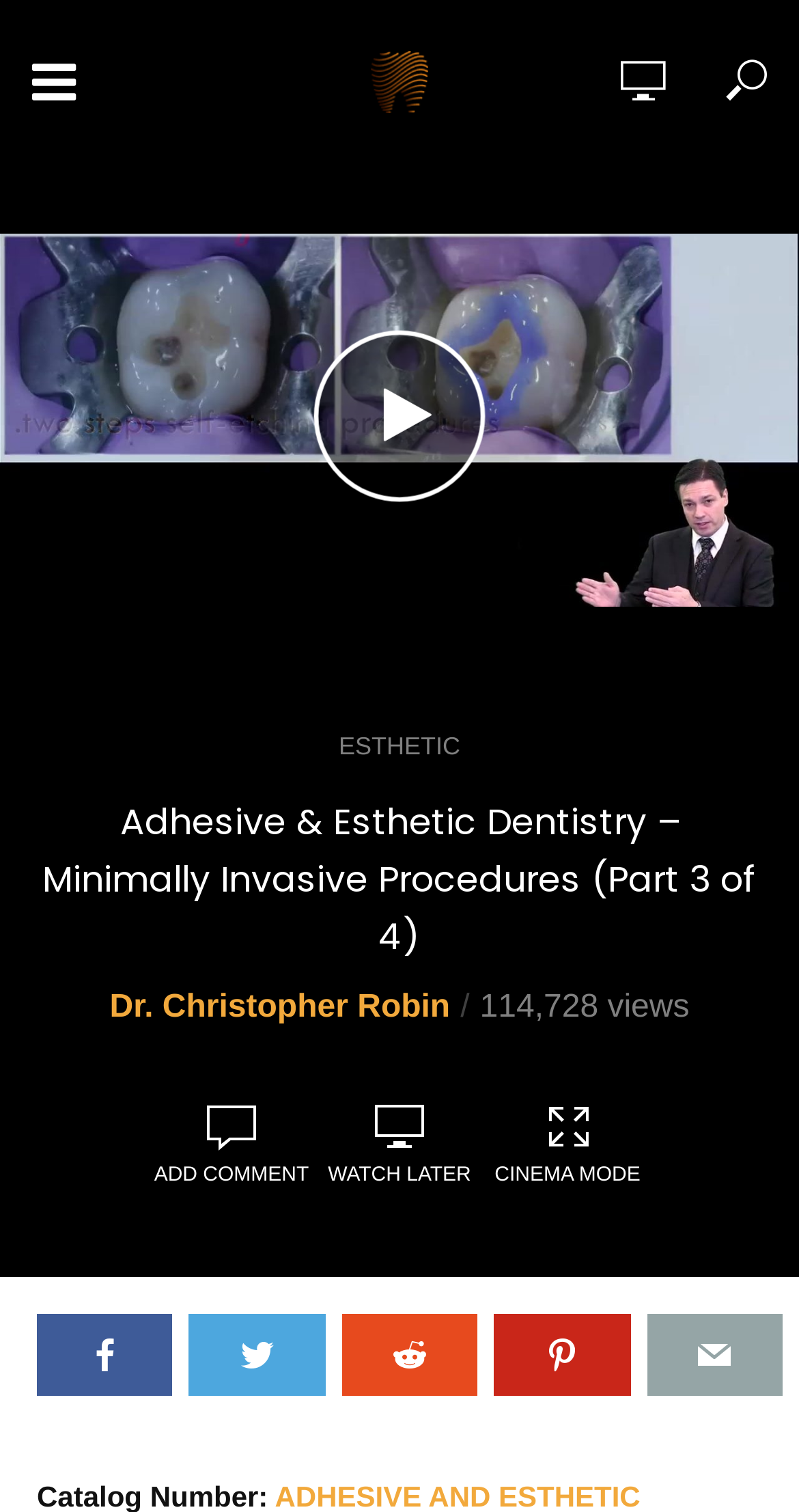Please identify the bounding box coordinates of the region to click in order to complete the task: "watch video later". The coordinates must be four float numbers between 0 and 1, specified as [left, top, right, bottom].

[0.395, 0.709, 0.605, 0.79]